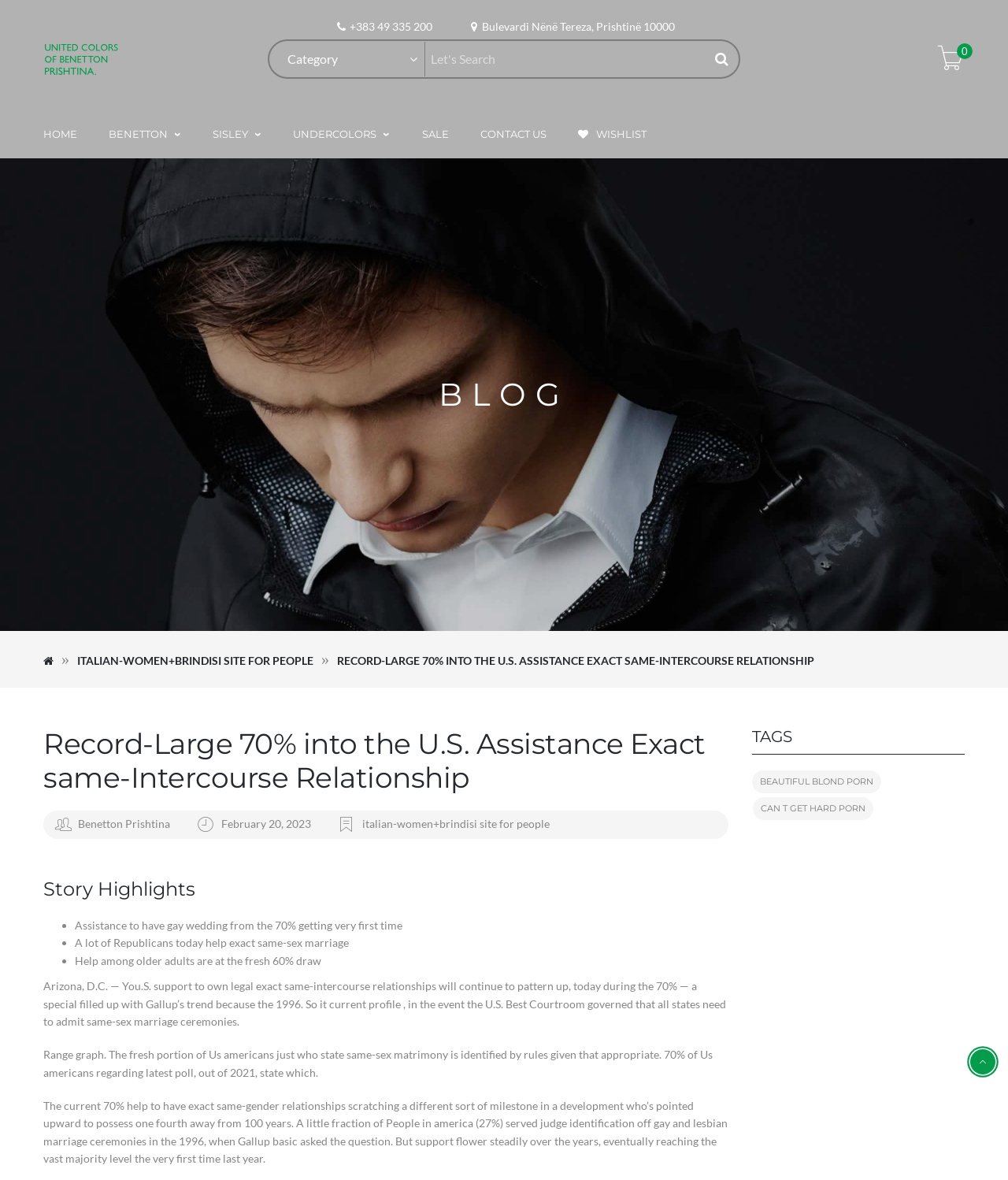Find and indicate the bounding box coordinates of the region you should select to follow the given instruction: "Search for something".

[0.266, 0.033, 0.734, 0.067]